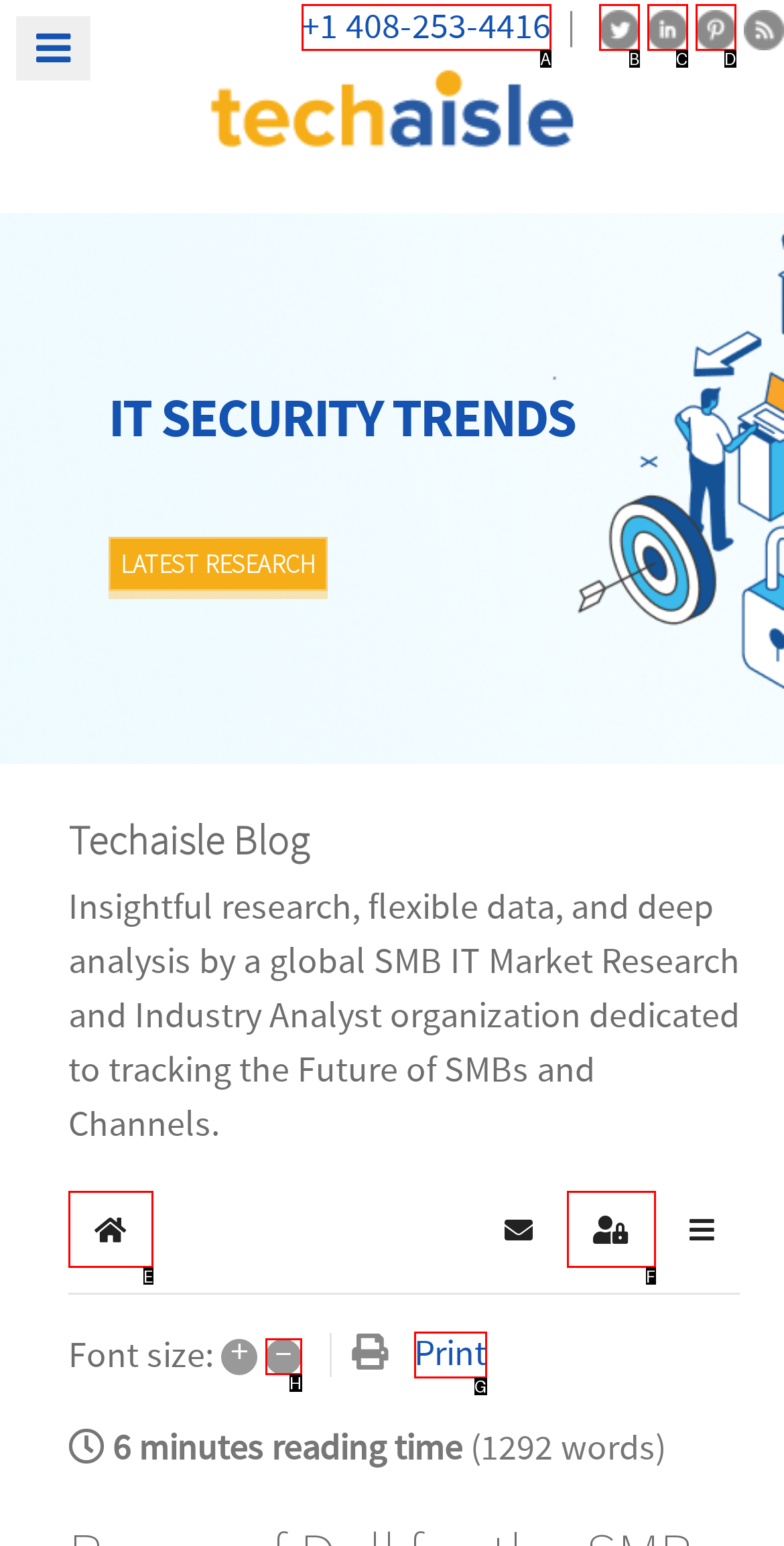Determine which option fits the following description: parent_node: +1 408-253-4416 |
Answer with the corresponding option's letter directly.

C